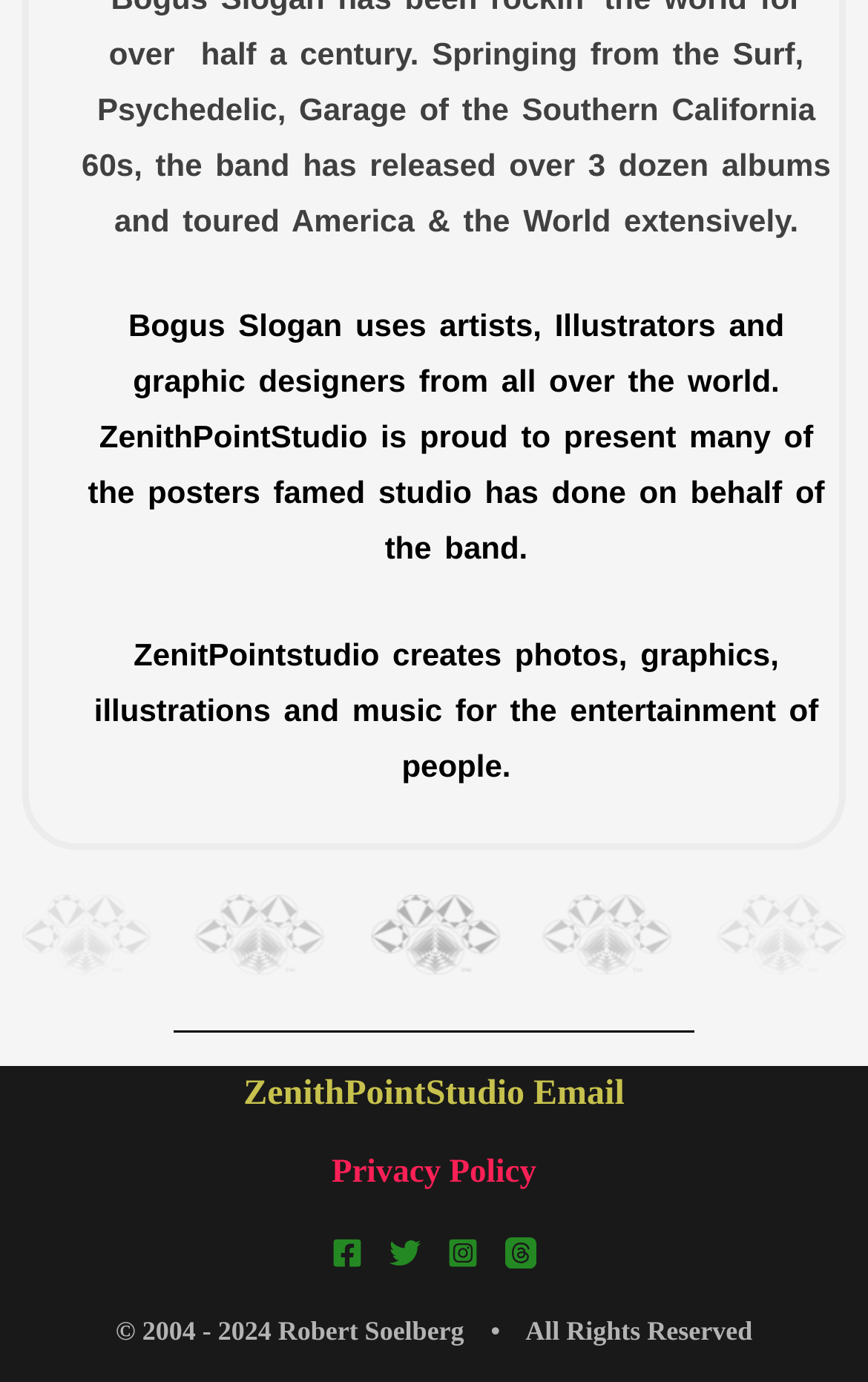Based on what you see in the screenshot, provide a thorough answer to this question: What is the name of the studio?

The name of the studio can be found in the first StaticText element, which describes the studio as 'ZenithPointStudio is proud to present many of the posters famed studio has done on behalf of the band.'